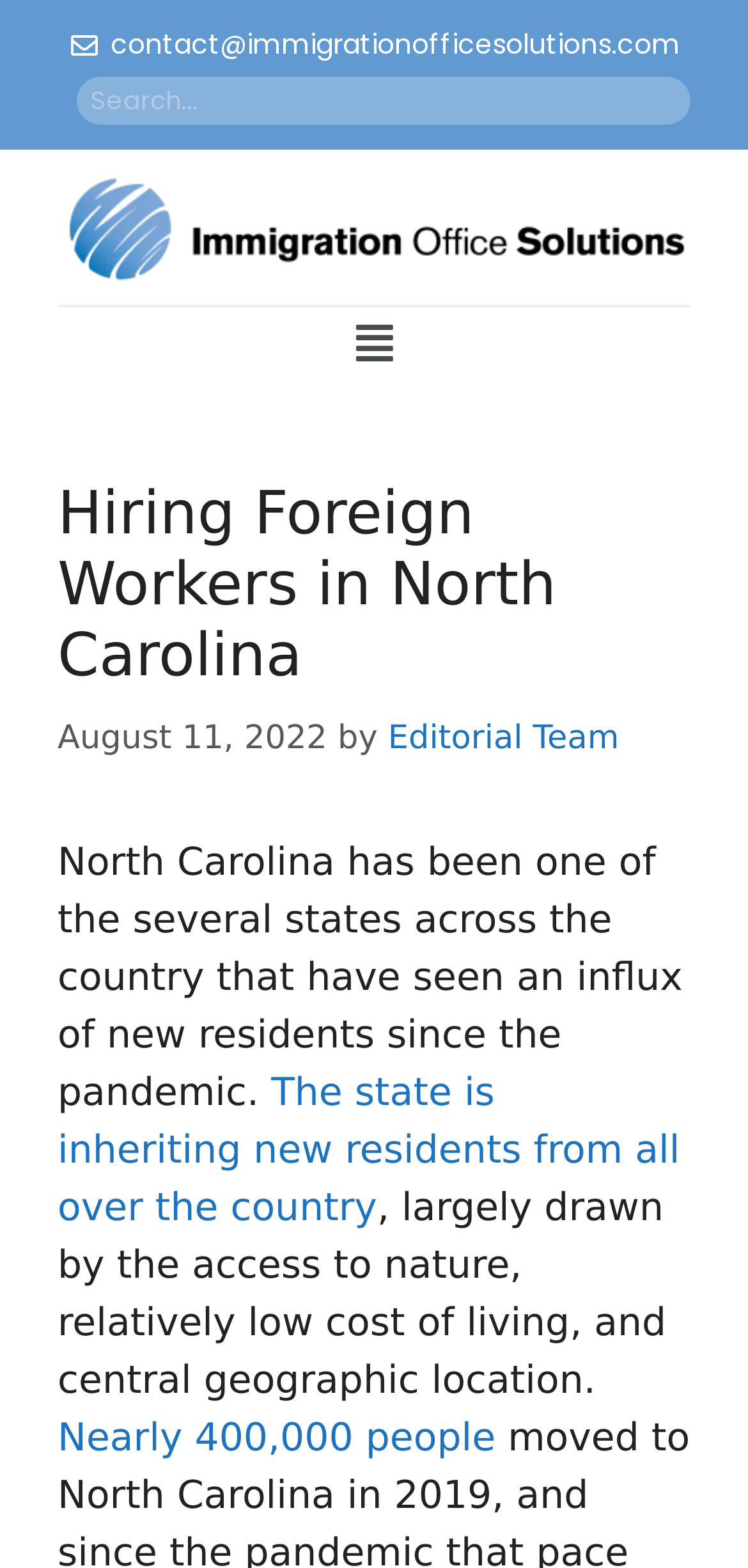Provide the bounding box coordinates of the HTML element this sentence describes: "Nearly 400,000 people". The bounding box coordinates consist of four float numbers between 0 and 1, i.e., [left, top, right, bottom].

[0.077, 0.902, 0.662, 0.931]